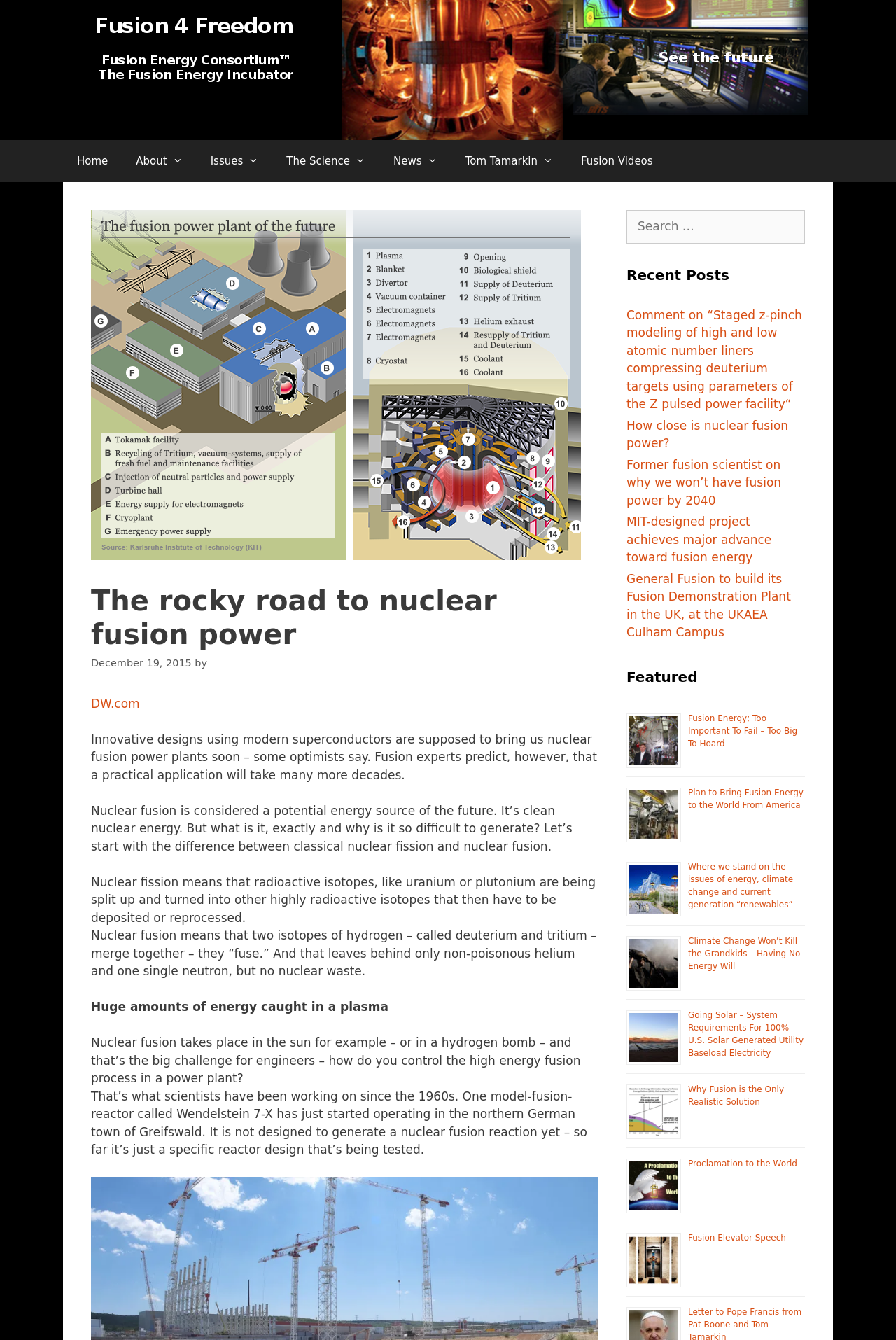Specify the bounding box coordinates of the area to click in order to follow the given instruction: "Search for something."

[0.699, 0.157, 0.898, 0.182]